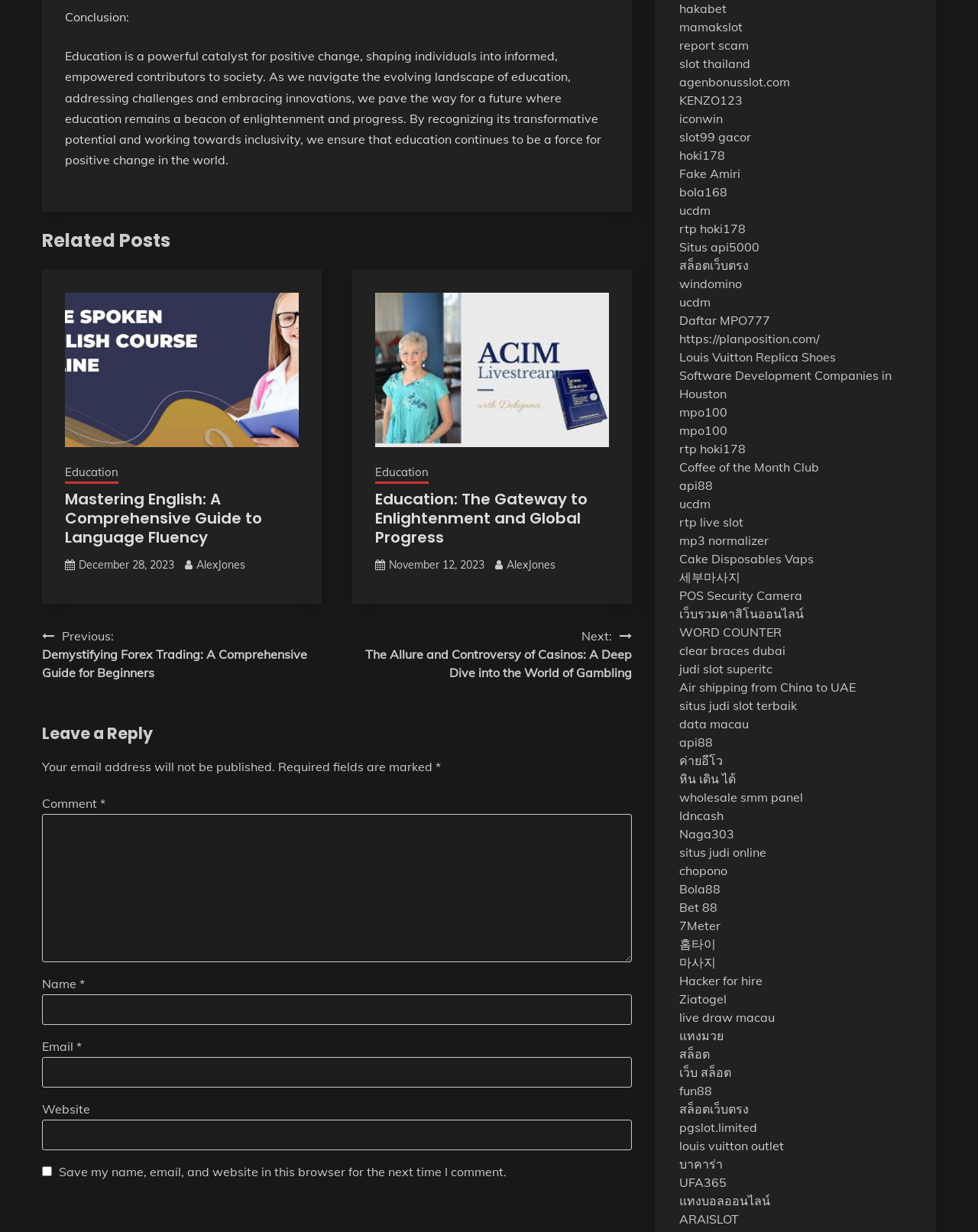Specify the bounding box coordinates of the area that needs to be clicked to achieve the following instruction: "Enter a comment in the 'Comment' field".

[0.043, 0.66, 0.646, 0.781]